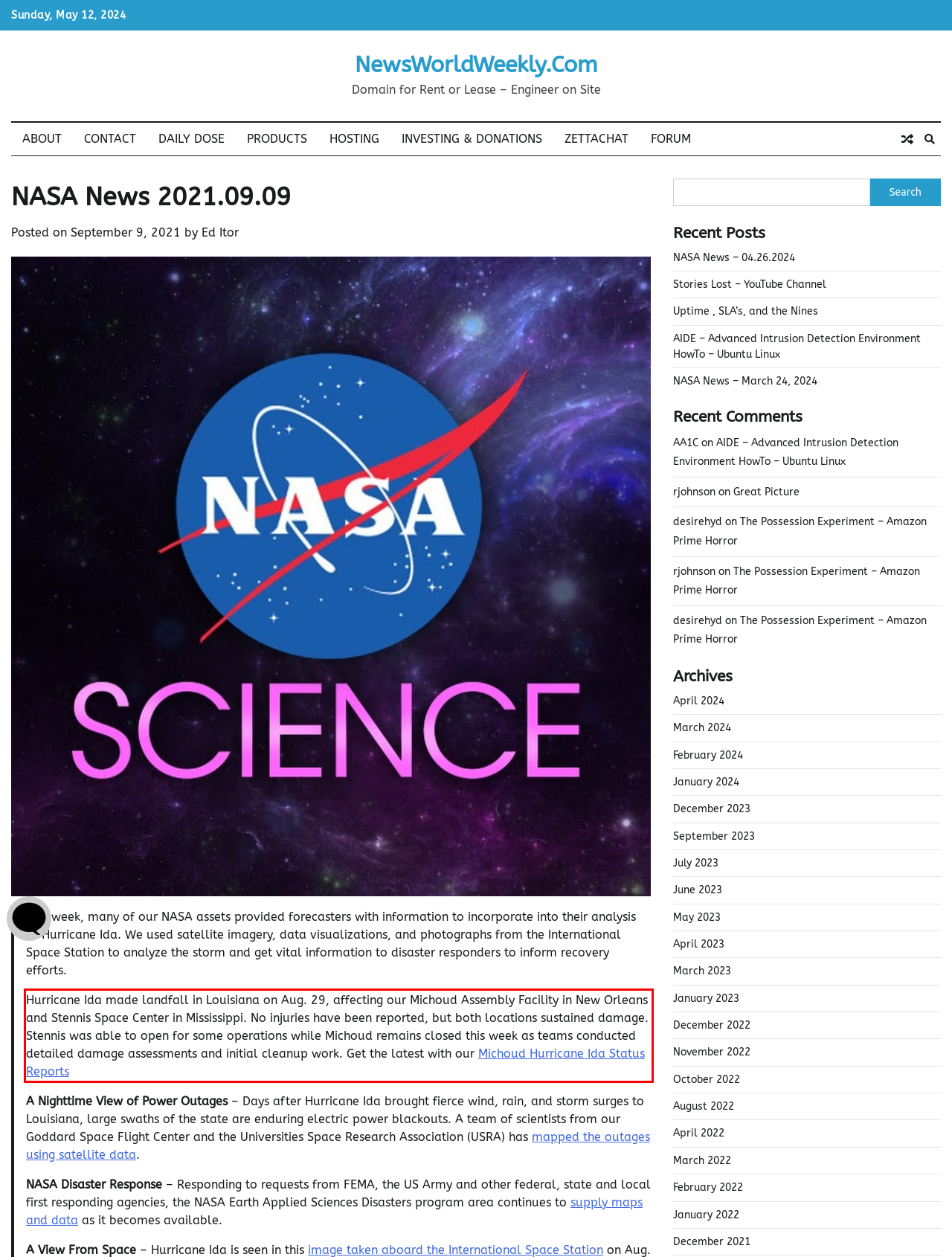From the given screenshot of a webpage, identify the red bounding box and extract the text content within it.

Hurricane Ida made landfall in Louisiana on Aug. 29, affecting our Michoud Assembly Facility in New Orleans and Stennis Space Center in Mississippi. No injuries have been reported, but both locations sustained damage. Stennis was able to open for some operations while Michoud remains closed this week as teams conducted detailed damage assessments and initial cleanup work. Get the latest with our Michoud Hurricane Ida Status Reports